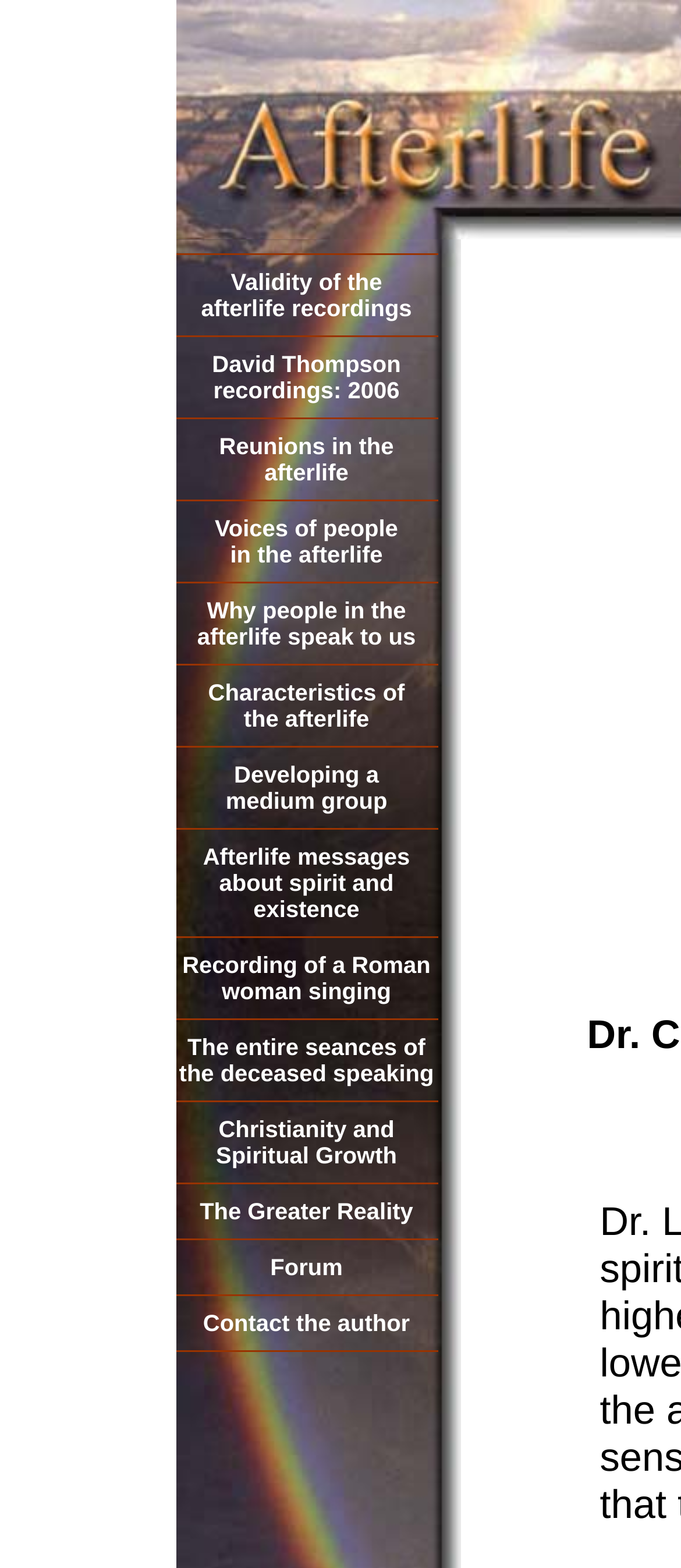Using the provided element description: "The Greater Reality", determine the bounding box coordinates of the corresponding UI element in the screenshot.

[0.293, 0.764, 0.607, 0.781]